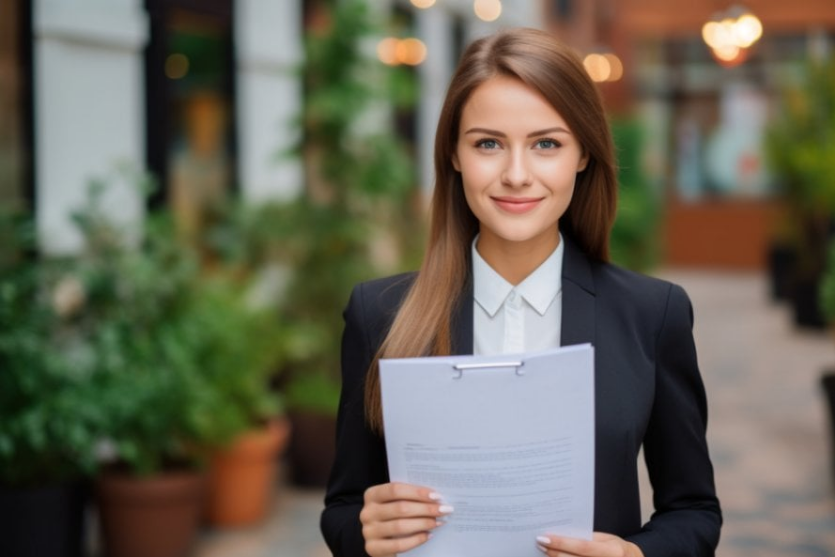Give a short answer using one word or phrase for the question:
What is the theme suggested by this image?

using a resume template